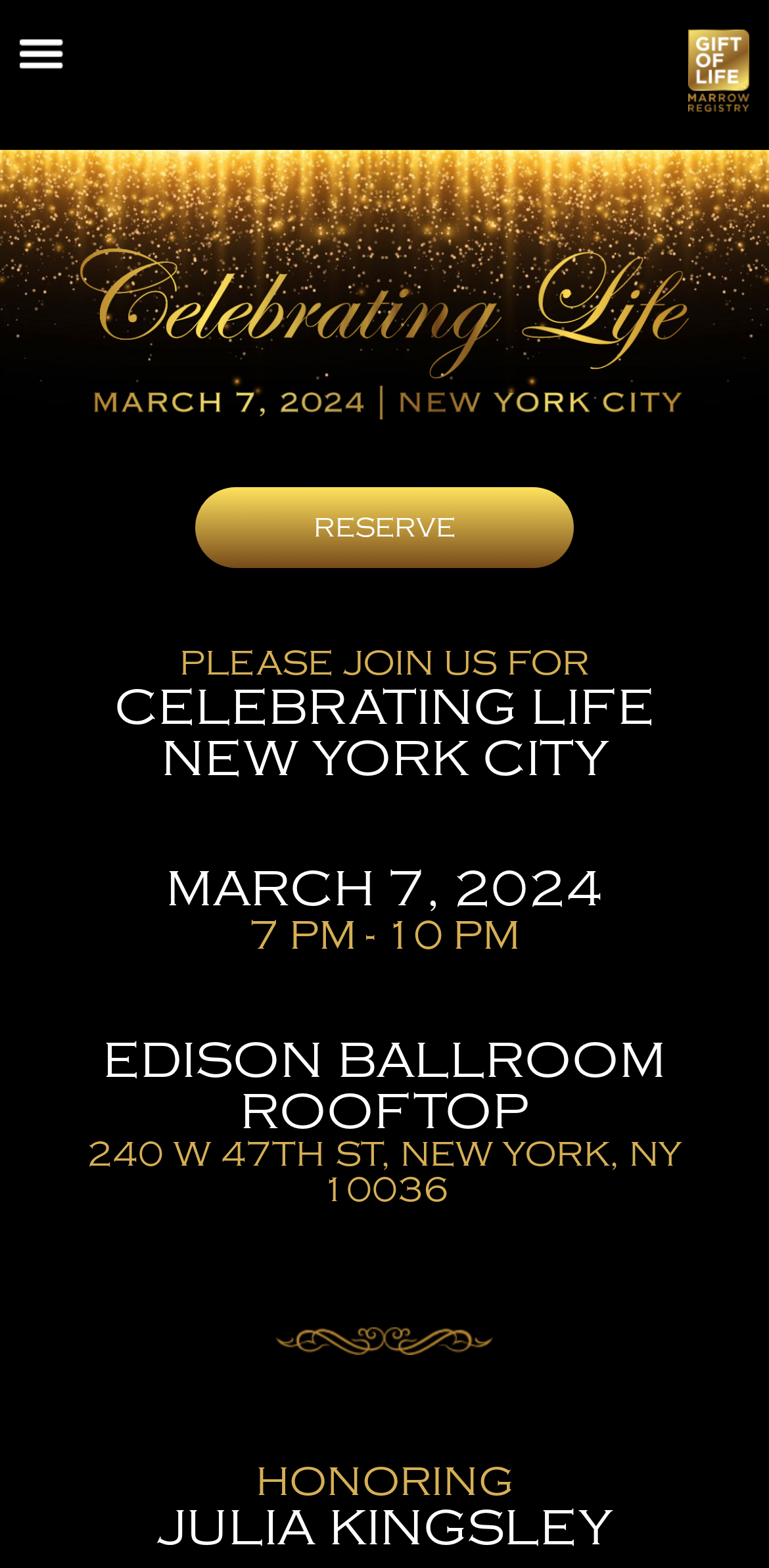Answer the question below with a single word or a brief phrase: 
What is the date of the Celebrating Life event?

March 7, 2024